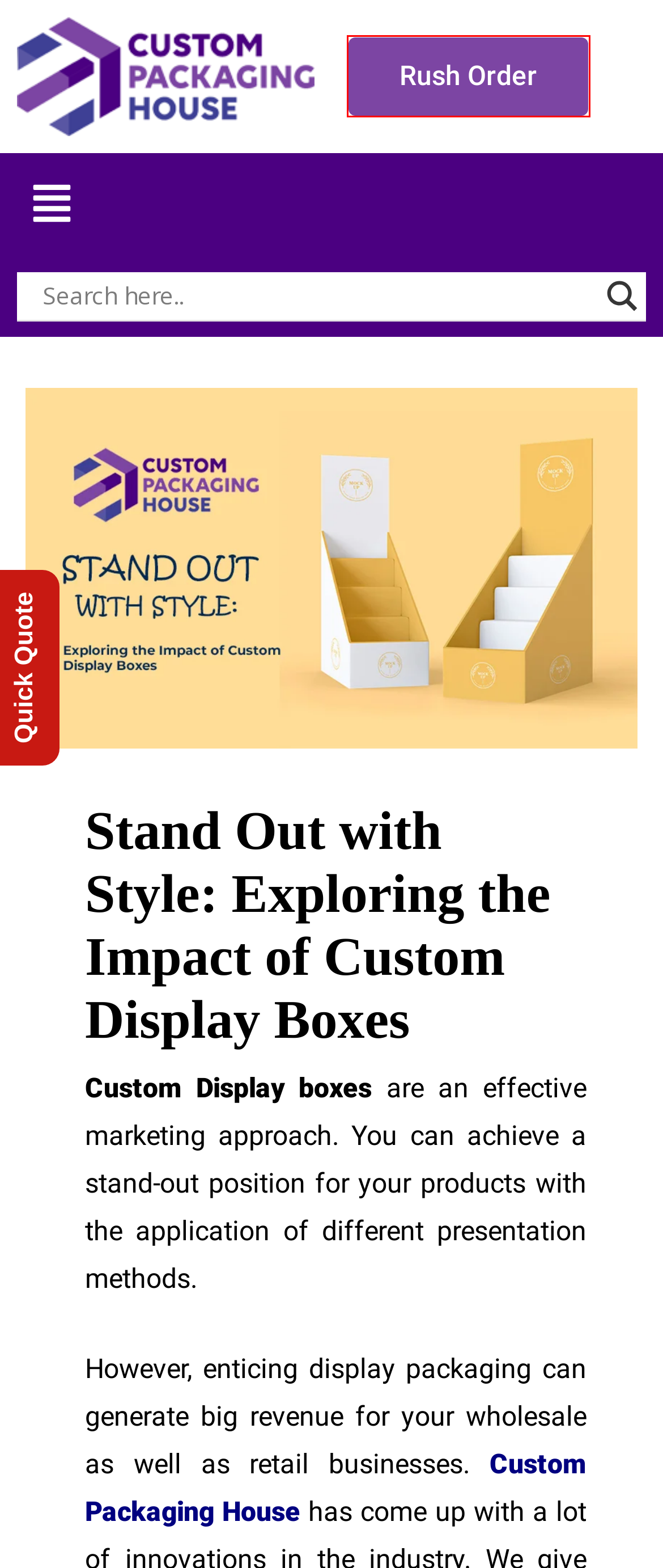Consider the screenshot of a webpage with a red bounding box around an element. Select the webpage description that best corresponds to the new page after clicking the element inside the red bounding box. Here are the candidates:
A. Discover Engaging Insights, Expert Perspectives, and Inspiring Stories with Blogs
B. Retail Packaging for every product; customizable and Durable
C. Maintain your hygiene with Food & Beverage boxes
D. Custom Packaging House | Rush Orders for Personalized Packaging Solutions
E. A tempting Box shapes can make your product stand out
F. Custom Gift Boxes: Choose a unique Way to Express your Emotions
G. Custom Cardboard Boxes | Printed Cardboard Packaging Boxes
H. Custom Packaging Boxes Wholesale | Custom Packaging House

D